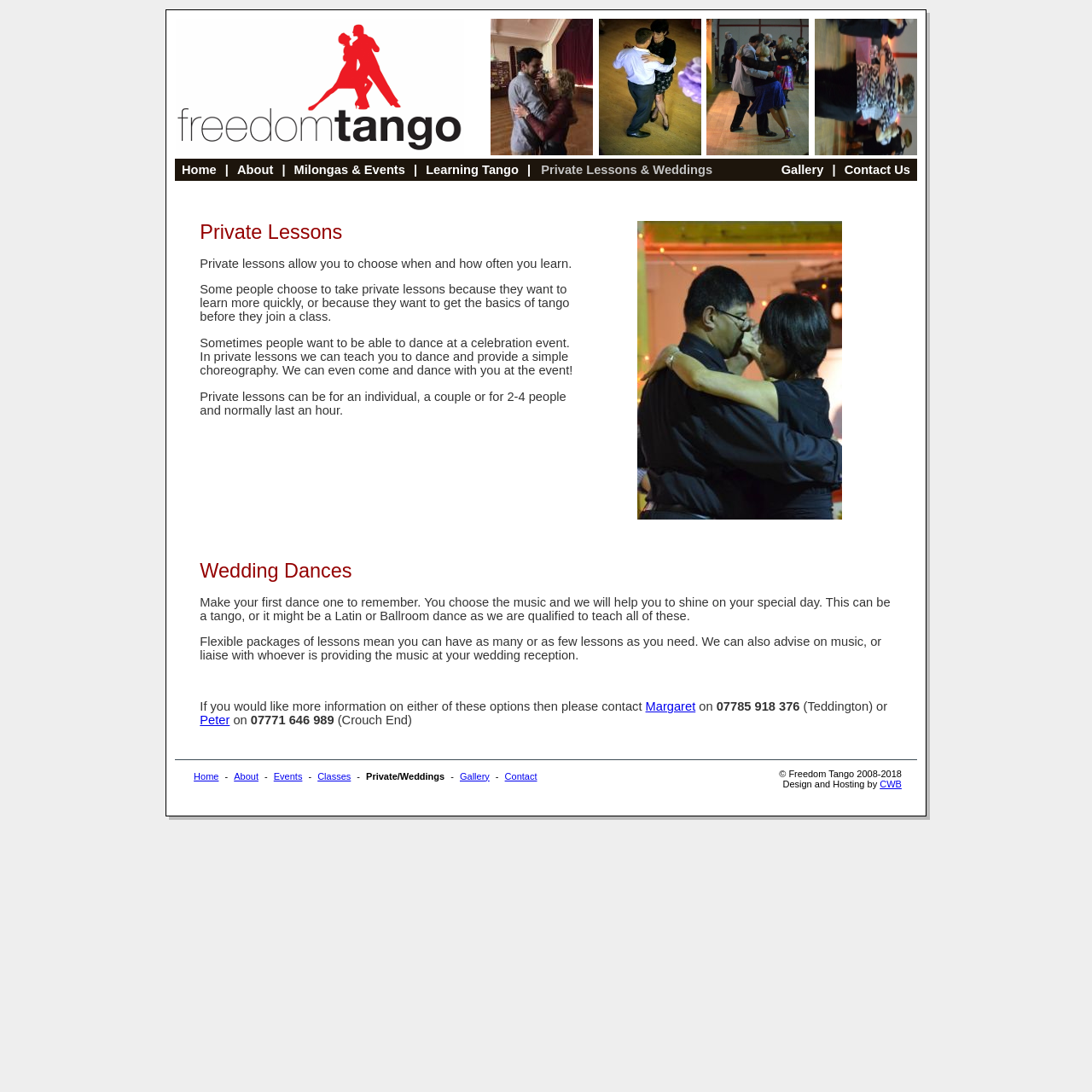What is the purpose of private lessons?
Please answer the question with a detailed and comprehensive explanation.

According to the webpage, private lessons allow individuals to choose when and how often they learn, and some people take private lessons because they want to learn more quickly or because they want to get the basics of tango before they join a class. Additionally, private lessons can be used to prepare for a celebration event, such as a wedding.